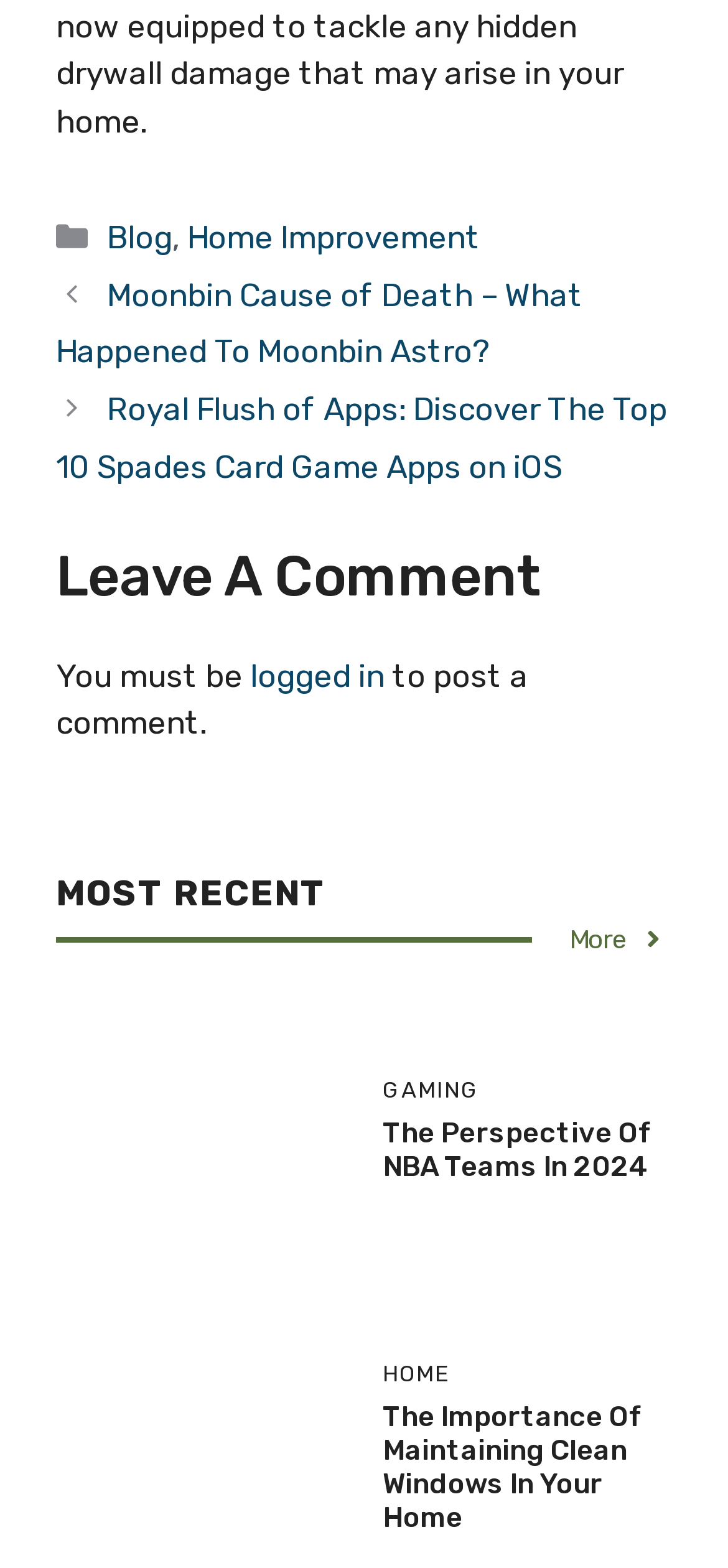Determine the bounding box coordinates for the UI element matching this description: "More".

[0.782, 0.587, 0.915, 0.612]